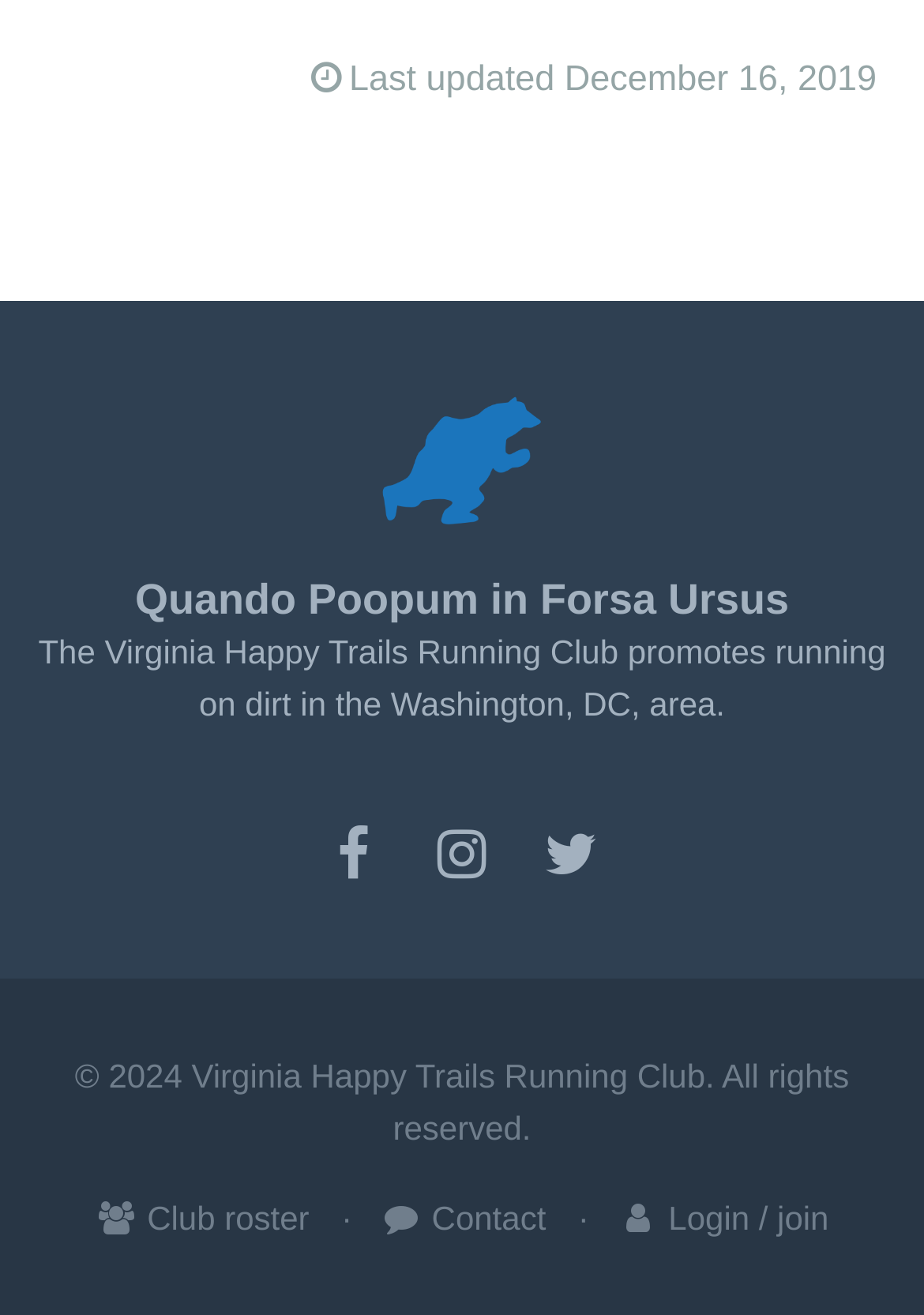What is the copyright year?
Use the image to answer the question with a single word or phrase.

2024